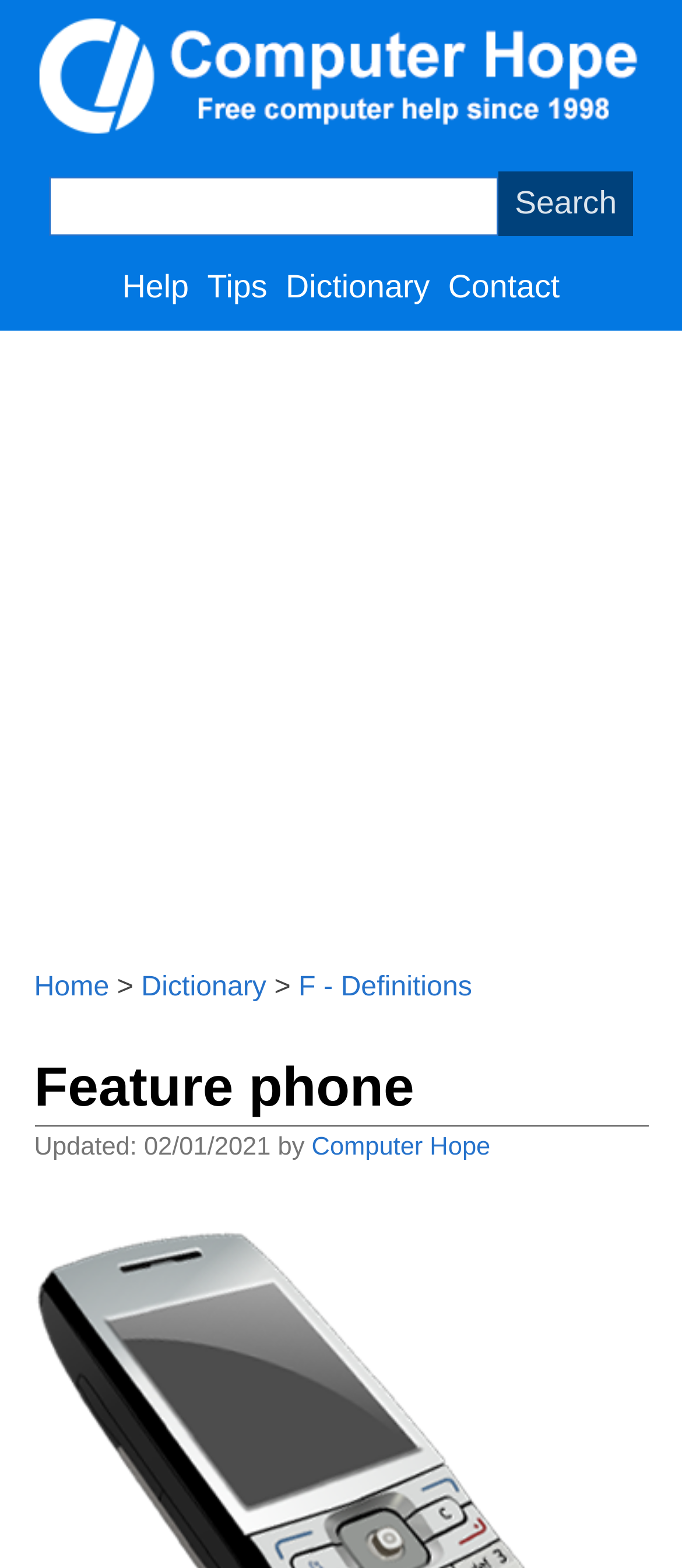Find the bounding box coordinates of the area to click in order to follow the instruction: "search".

[0.732, 0.109, 0.927, 0.15]